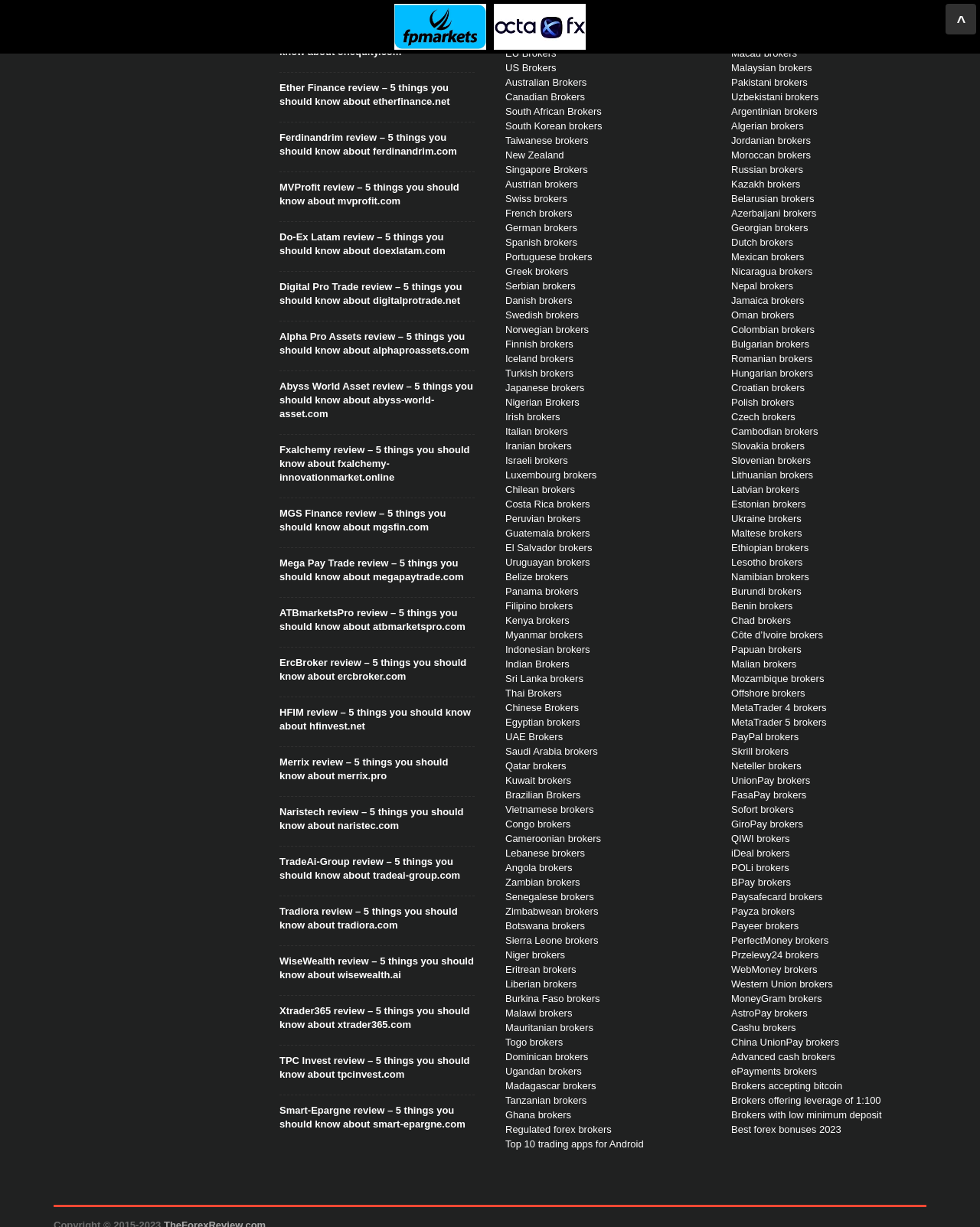Determine the bounding box coordinates for the element that should be clicked to follow this instruction: "Browse the 'UK Brokers' section". The coordinates should be given as four float numbers between 0 and 1, in the format [left, top, right, bottom].

[0.516, 0.027, 0.568, 0.036]